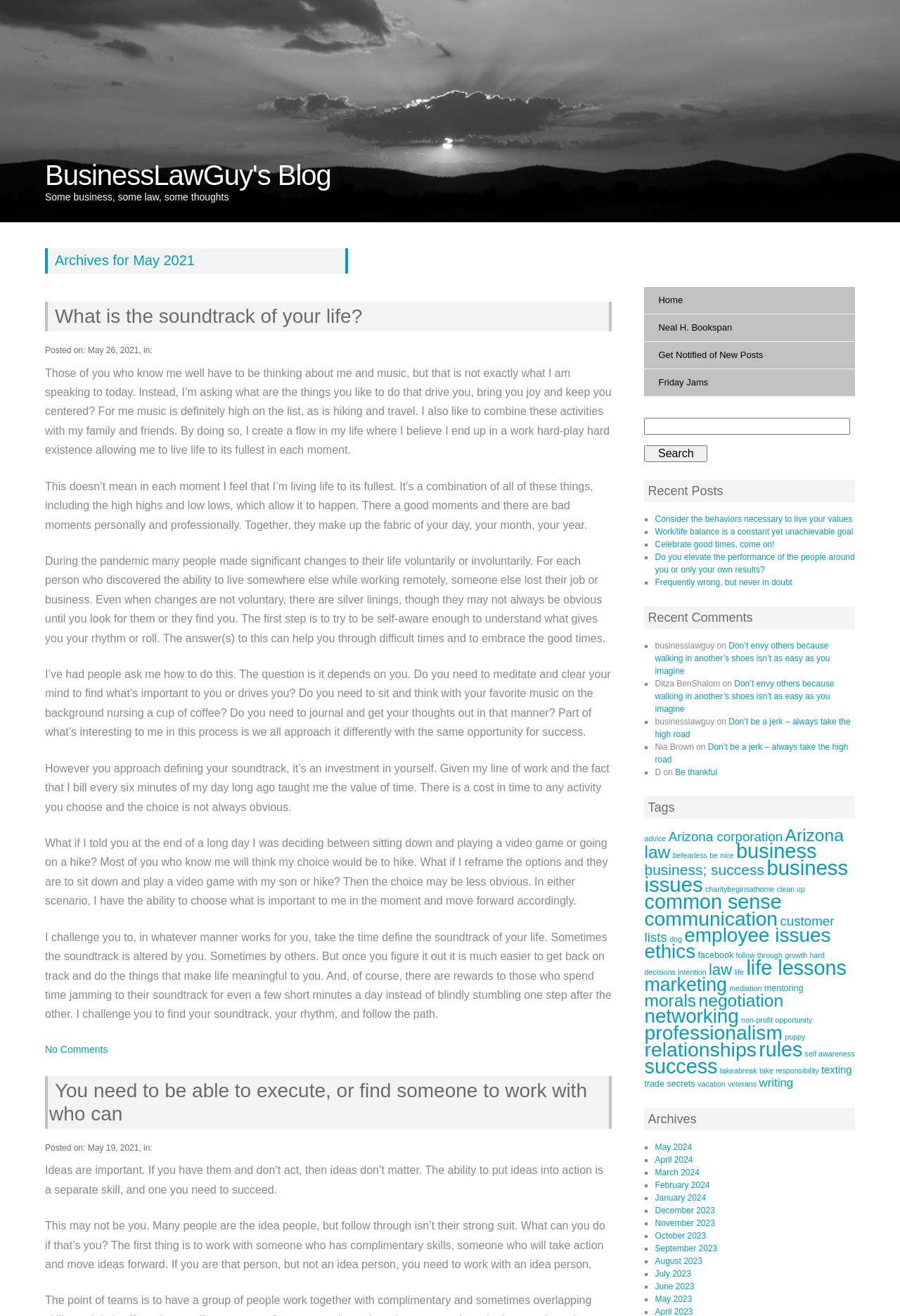Create a detailed summary of the webpage's content and design.

This webpage is a blog titled "BusinessLawGuy's Blog" with a header image at the top. Below the header, there is a heading that reads "Archives for May 2021". The blog features two main articles, one titled "What is the soundtrack of your life?" and the other titled "You need to be able to execute, or find someone to work with who can". 

The first article discusses the importance of finding what drives and brings joy to one's life, and how it can help individuals navigate through difficult times. The article is divided into several paragraphs, with the author sharing personal anecdotes and insights. 

The second article emphasizes the importance of being able to execute ideas and having the necessary skills to succeed. The author suggests that individuals who are not skilled in execution should work with someone who can help them bring their ideas to life.

On the right-hand side of the webpage, there are several links and sections, including "Recent Posts", "Recent Comments", and "Tags". The "Recent Posts" section lists several article titles, while the "Recent Comments" section displays comments from users, including their names and the articles they commented on. The "Tags" section lists various keywords and categories related to the blog's content, such as "advice", "Arizona law", "business", and "common sense". There is also a search bar and several links to other pages, including "Home", "Friday Jams", and "Get Notified of New Posts".